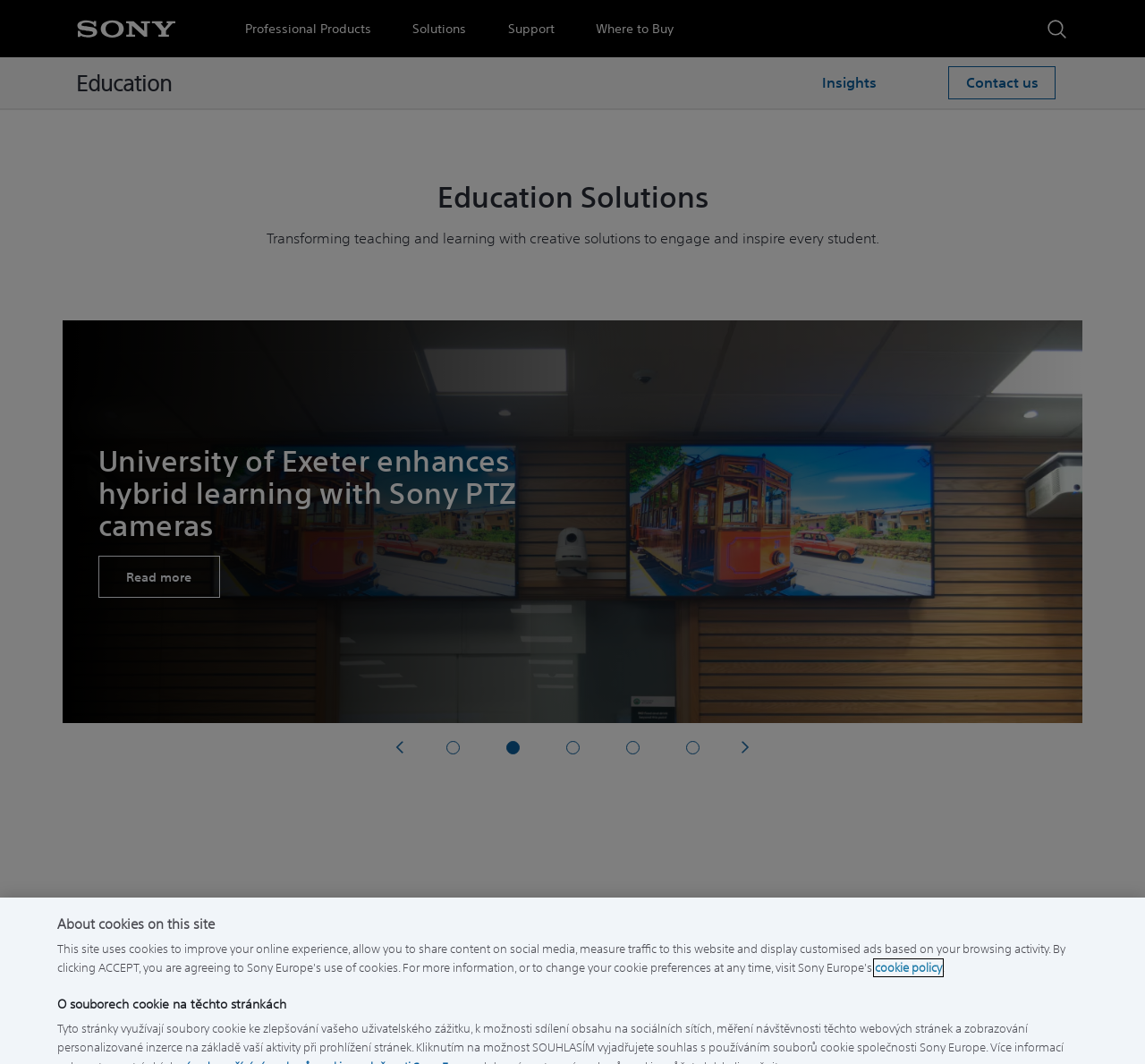What is the main topic of the webpage?
Give a thorough and detailed response to the question.

The main topic of the webpage is Education Solutions, which is indicated by the heading element 'Education Solutions' located at the top of the webpage with a bounding box coordinate of [0.139, 0.171, 0.861, 0.201]. This heading is followed by a static text element 'Transforming teaching and learning with creative solutions to engage and inspire every student.' which further supports the topic of Education Solutions.